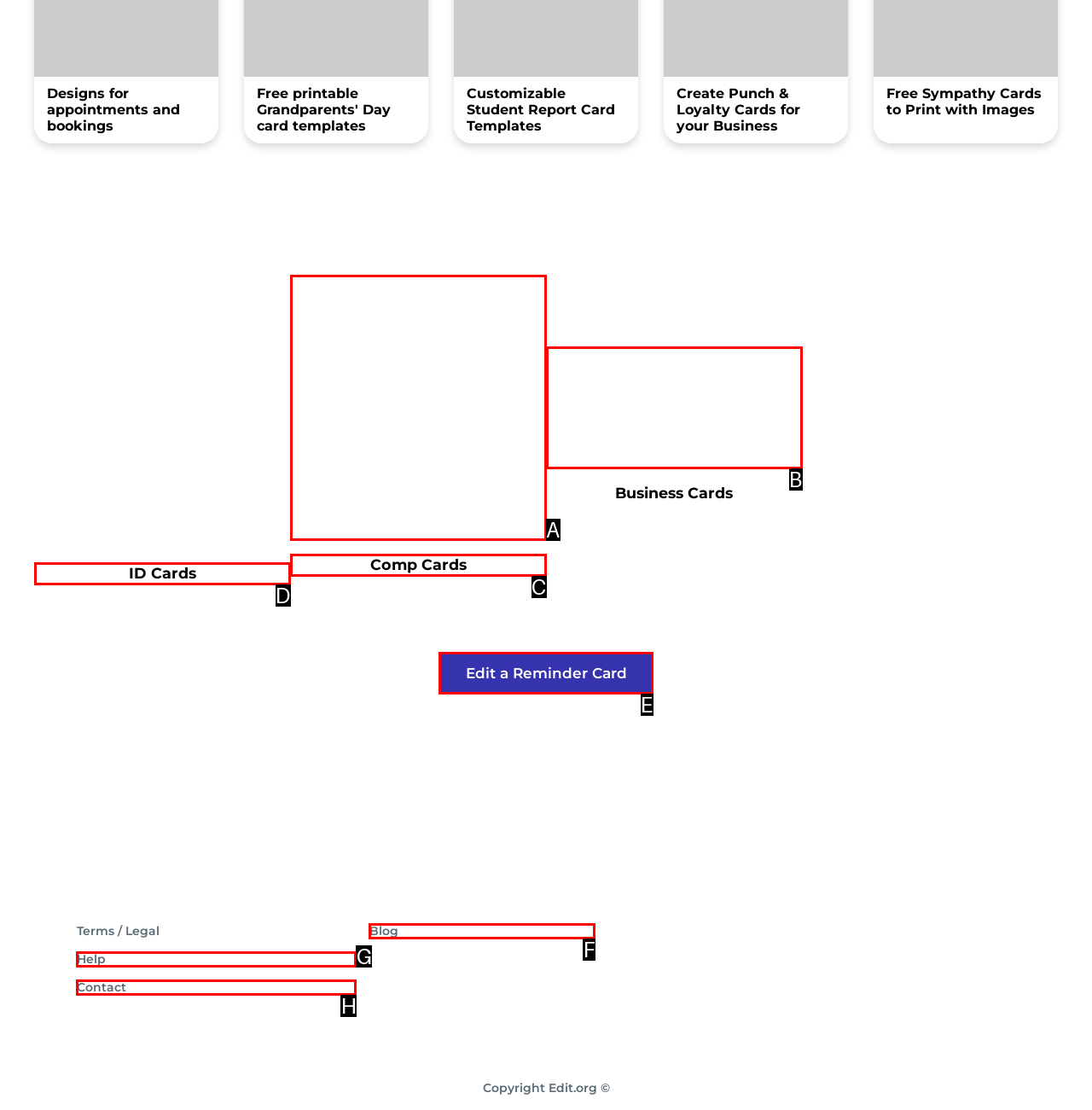Determine the appropriate lettered choice for the task: Edit a reminder card. Reply with the correct letter.

E